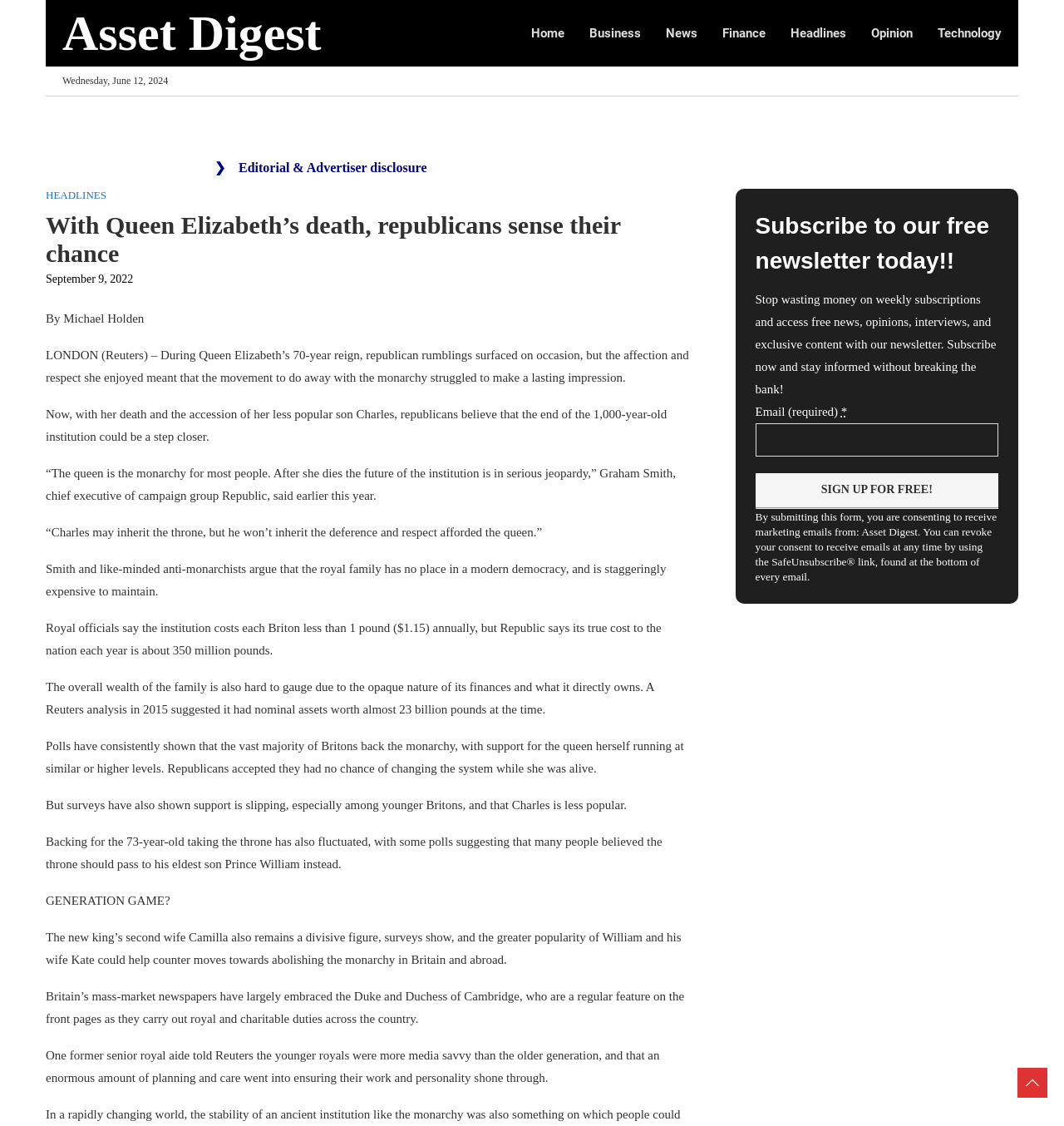Identify the bounding box coordinates of the area you need to click to perform the following instruction: "Click on the 'Sign up for free!' button".

[0.71, 0.42, 0.938, 0.45]